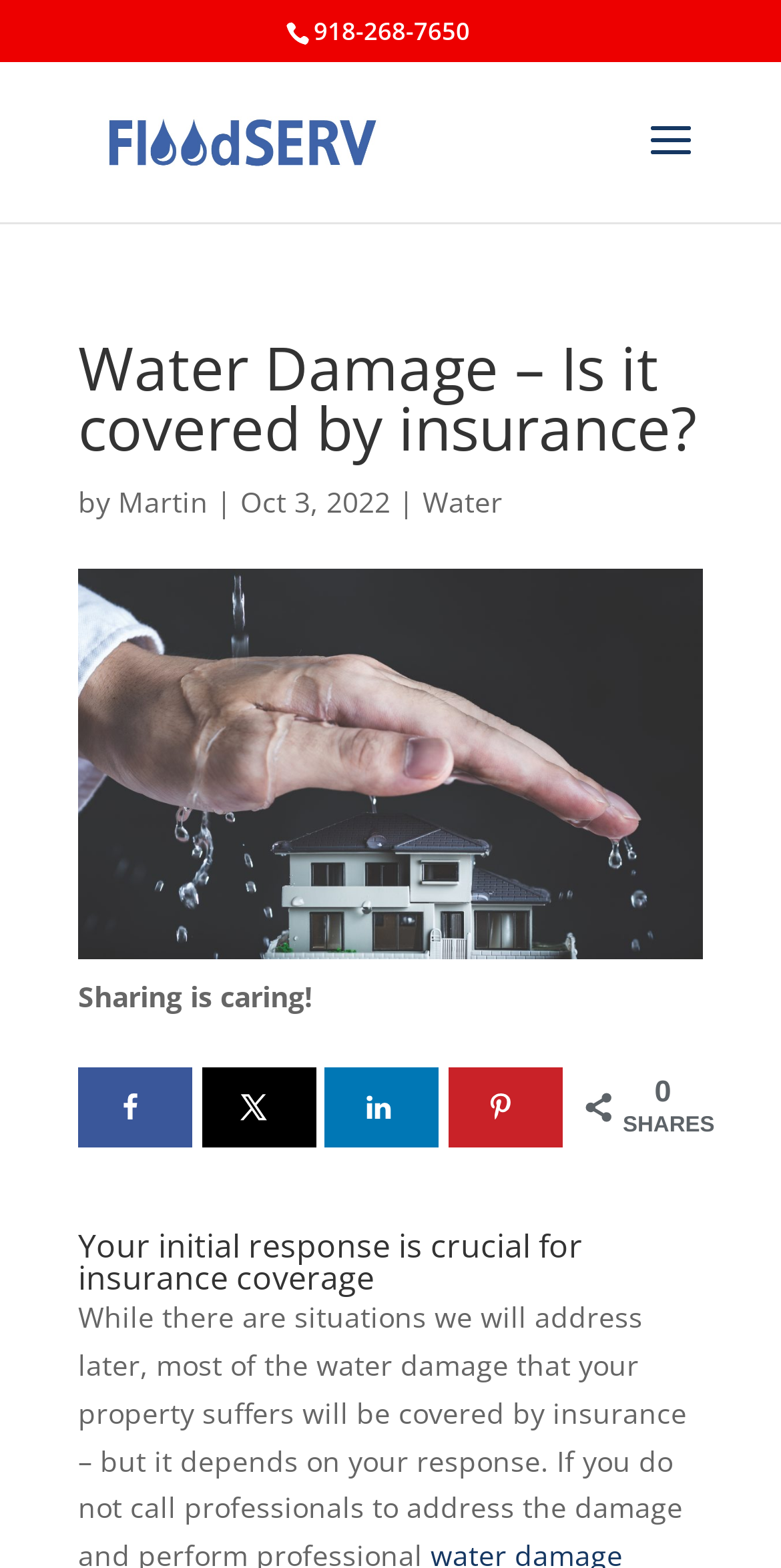What is the phone number on the webpage?
Give a comprehensive and detailed explanation for the question.

I found the phone number by looking at the static text element with the bounding box coordinates [0.401, 0.009, 0.601, 0.031], which contains the text '918-268-7650'.